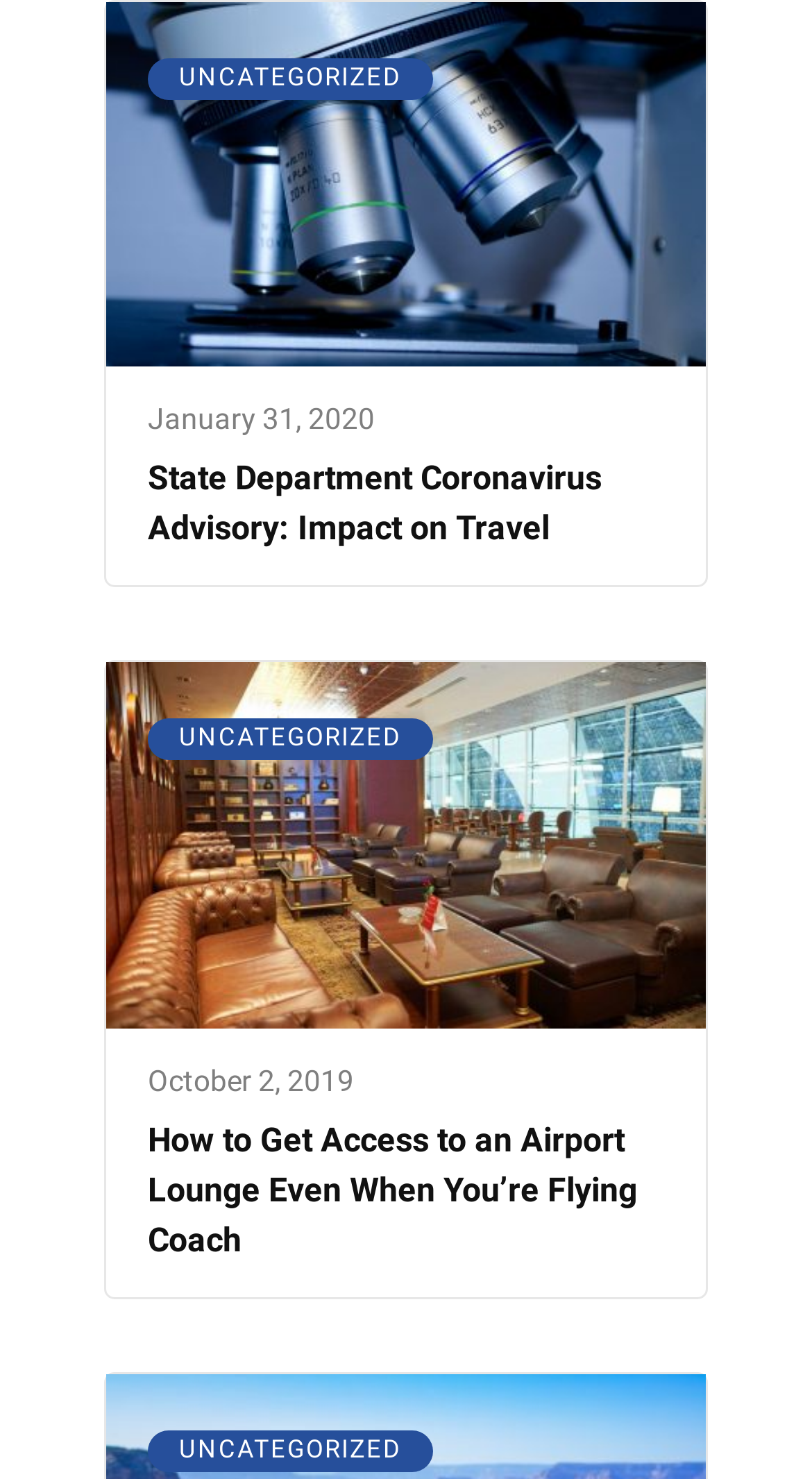Please find and report the bounding box coordinates of the element to click in order to perform the following action: "Explore Children at the Grand Canyon". The coordinates should be expressed as four float numbers between 0 and 1, in the format [left, top, right, bottom].

[0.131, 0.935, 0.869, 0.963]